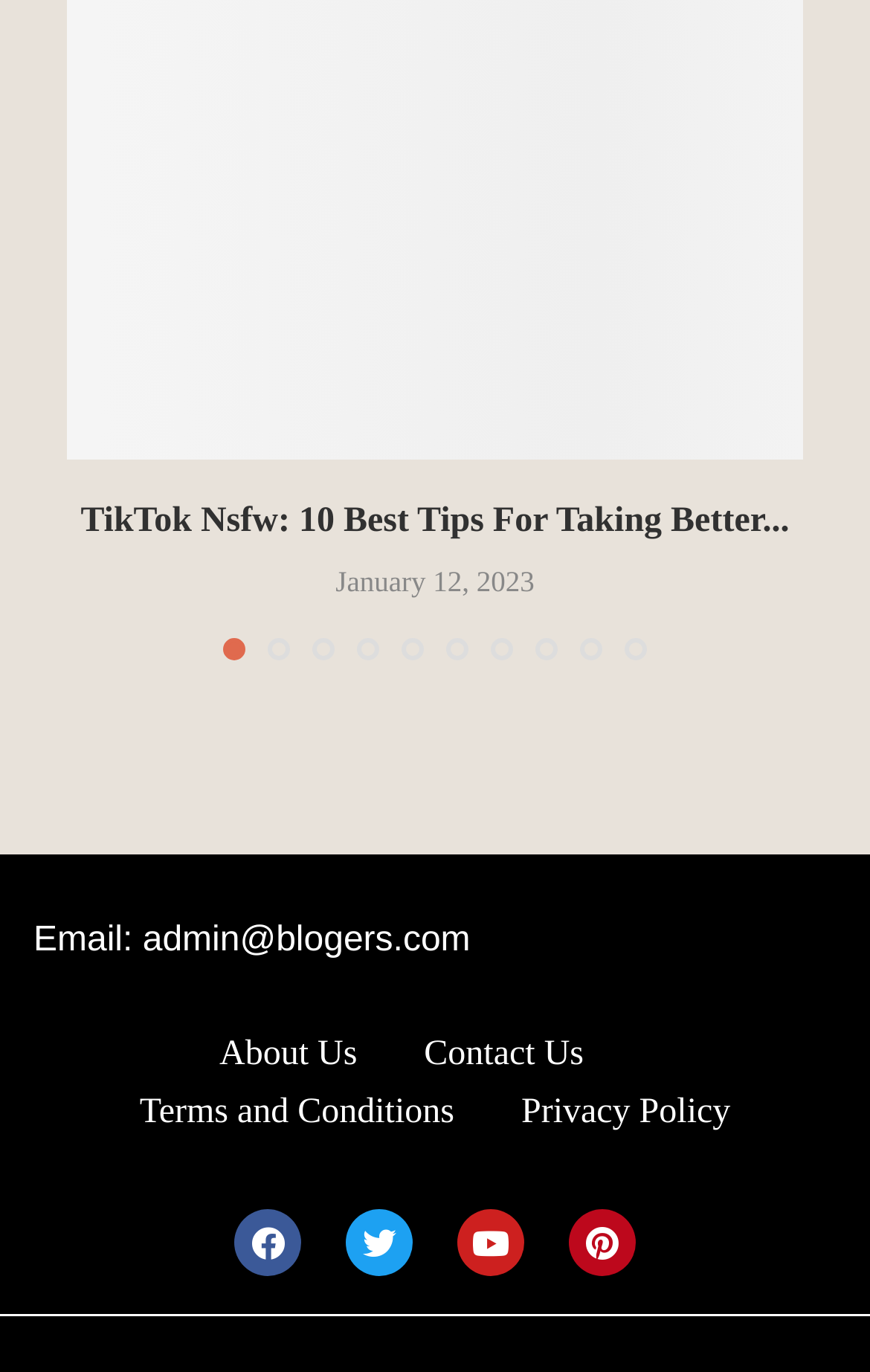What is the email address provided?
Please look at the screenshot and answer using one word or phrase.

admin@blogers.com